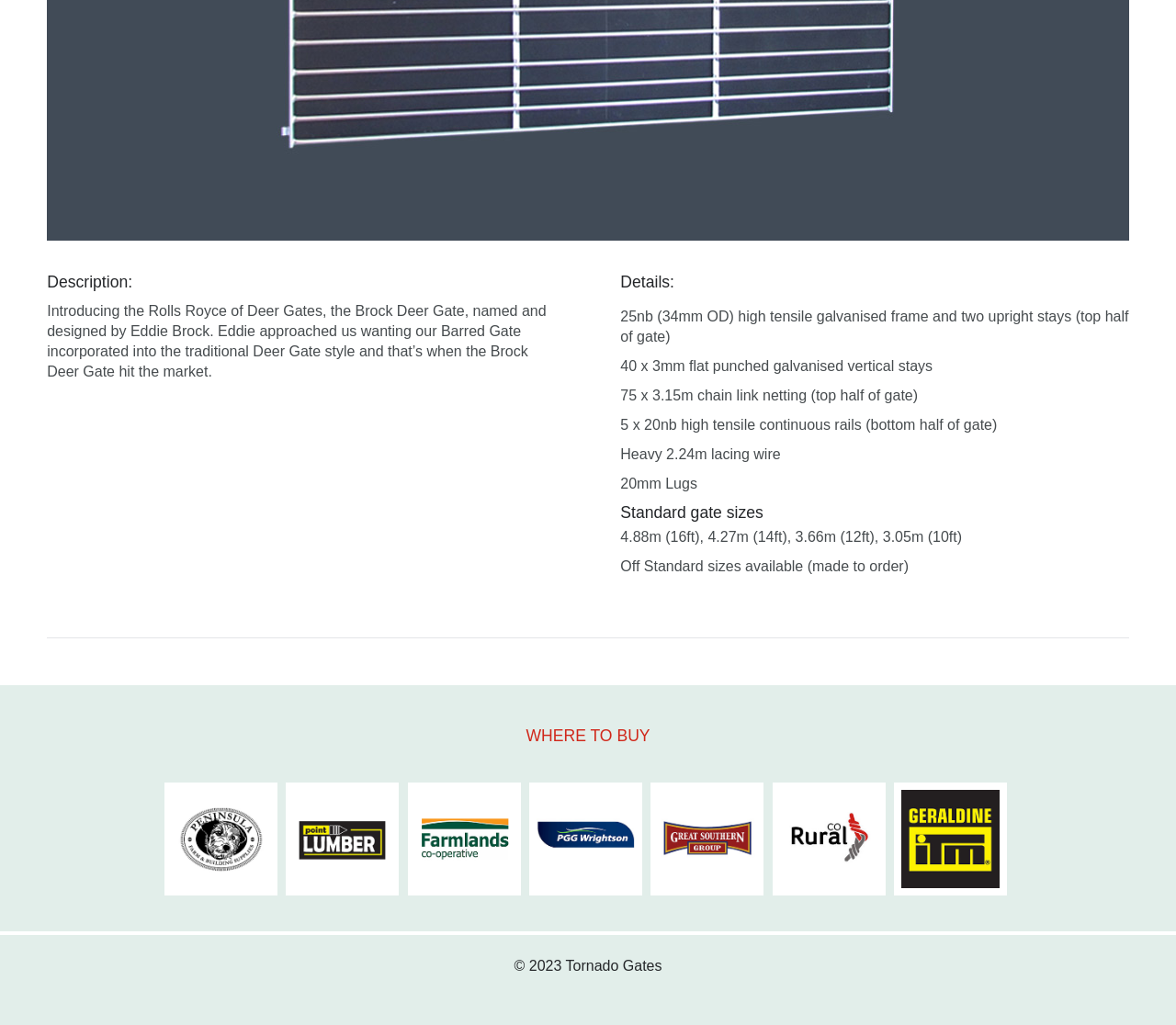Find the bounding box coordinates for the HTML element described in this sentence: "title="Great Southern Group"". Provide the coordinates as four float numbers between 0 and 1, in the format [left, top, right, bottom].

[0.56, 0.771, 0.643, 0.866]